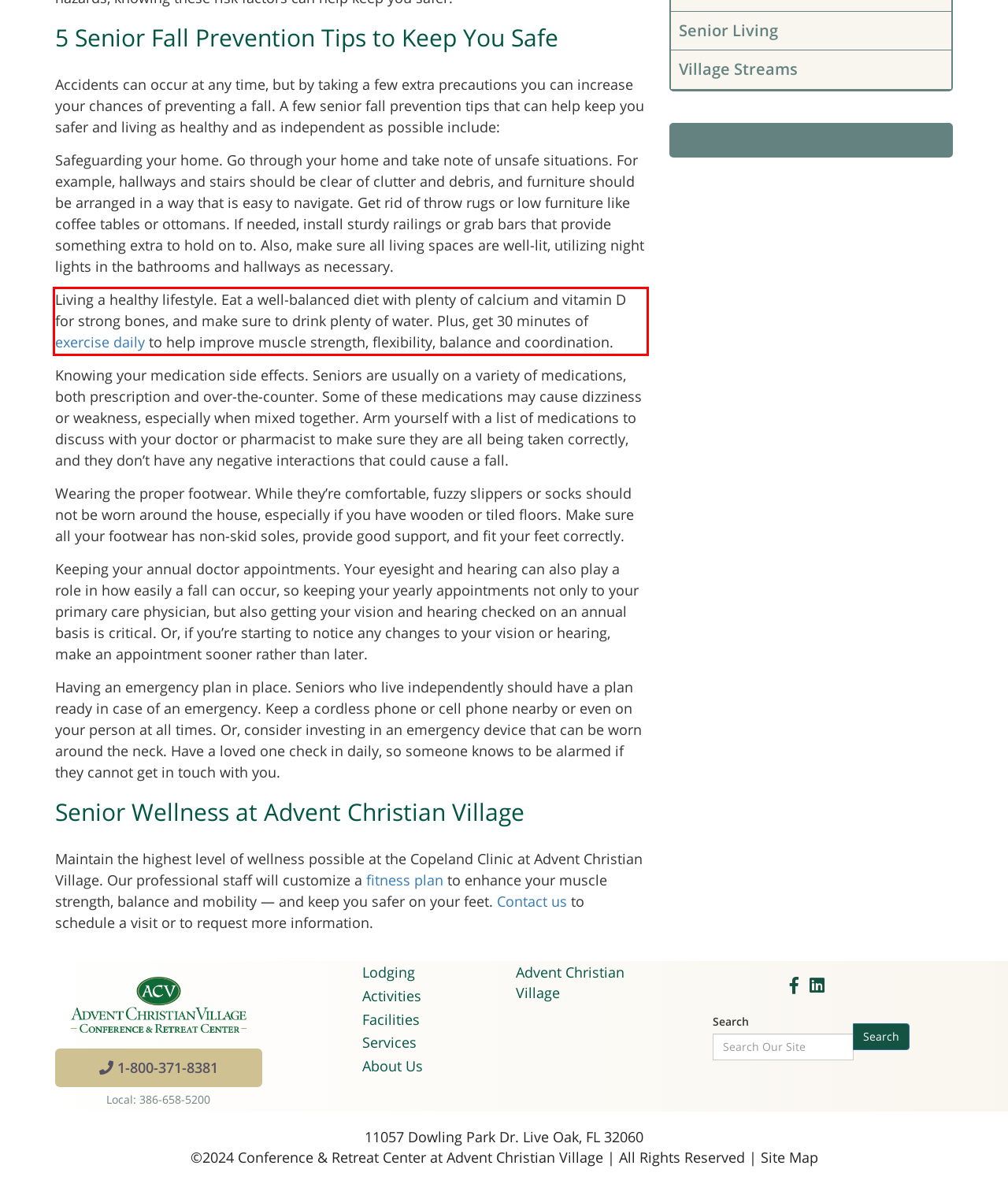You have a screenshot of a webpage, and there is a red bounding box around a UI element. Utilize OCR to extract the text within this red bounding box.

Living a healthy lifestyle. Eat a well-balanced diet with plenty of calcium and vitamin D for strong bones, and make sure to drink plenty of water. Plus, get 30 minutes of exercise daily to help improve muscle strength, flexibility, balance and coordination.